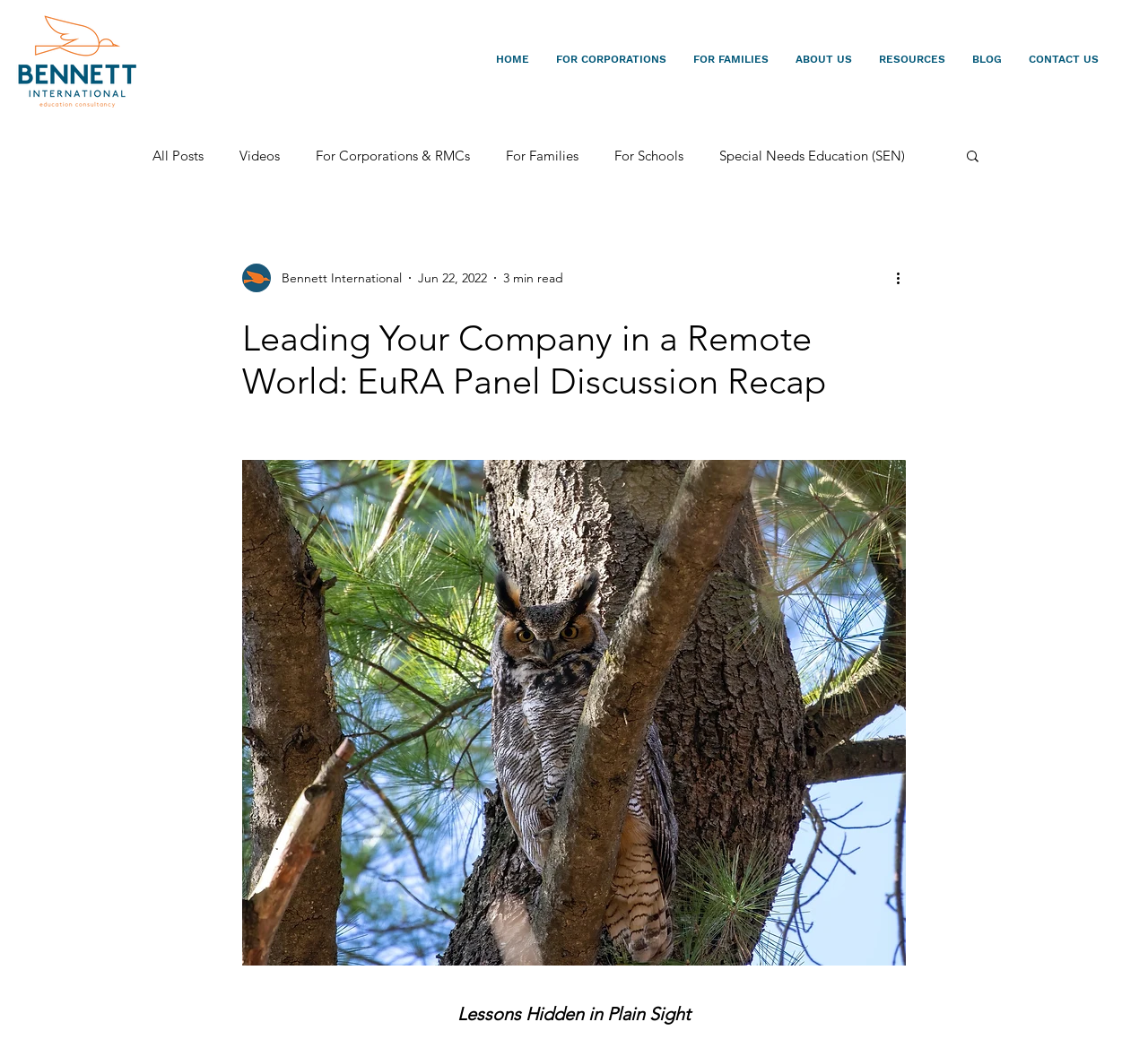What is the estimated reading time?
Please provide a single word or phrase as your answer based on the screenshot.

3 min